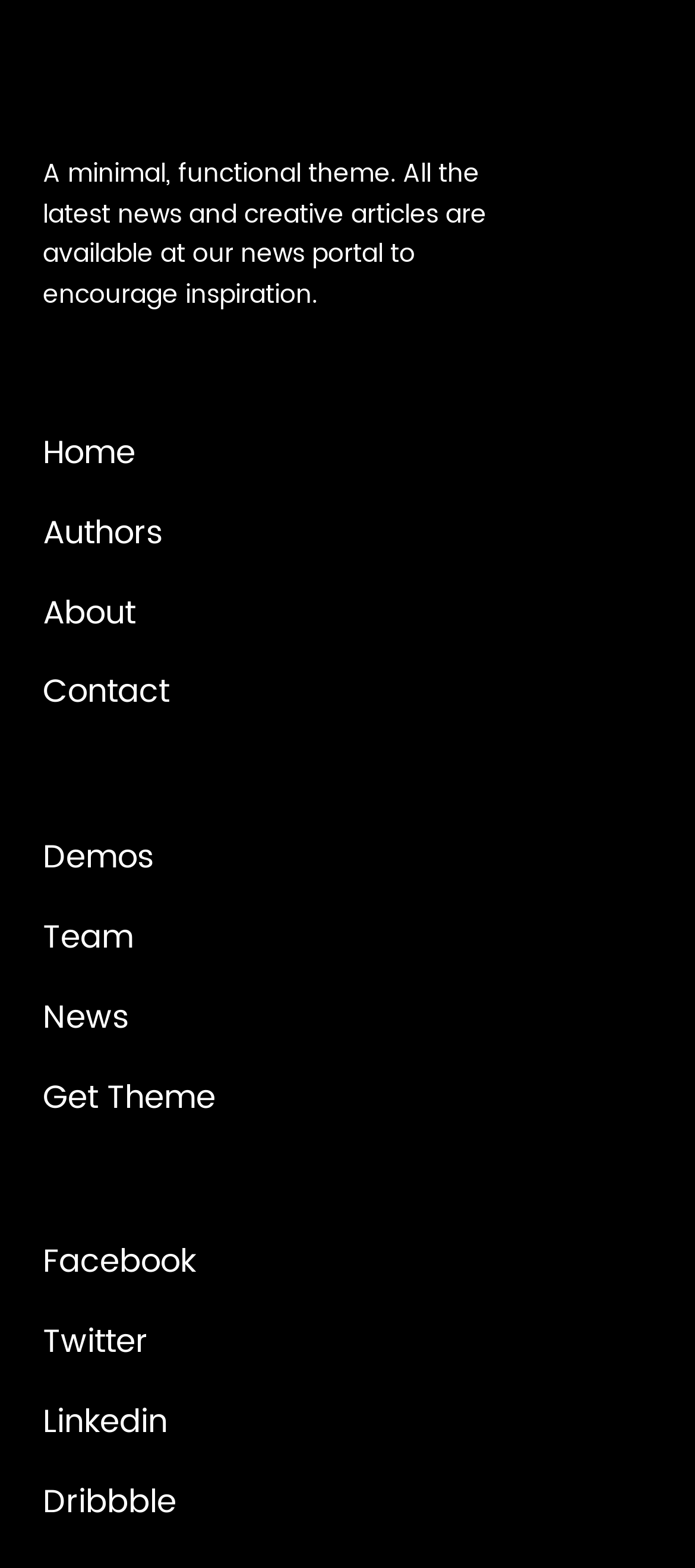Specify the bounding box coordinates of the element's region that should be clicked to achieve the following instruction: "go to home page". The bounding box coordinates consist of four float numbers between 0 and 1, in the format [left, top, right, bottom].

[0.062, 0.274, 0.195, 0.306]